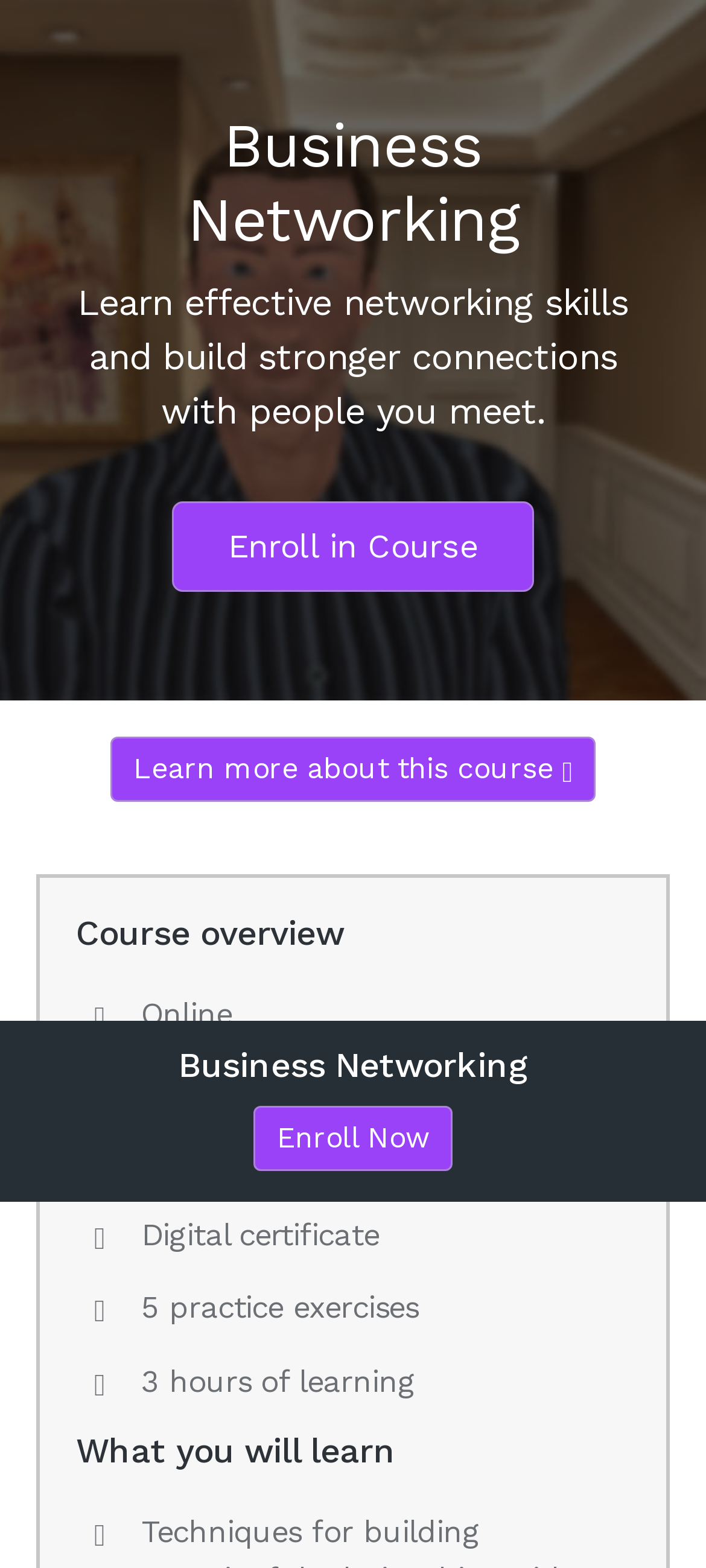What type of feedback is provided in this course?
Look at the image and provide a detailed response to the question.

I found the answer by looking at the StaticText 'AI feedback' which is located under the 'Course overview' heading, suggesting that the course provides feedback powered by artificial intelligence.